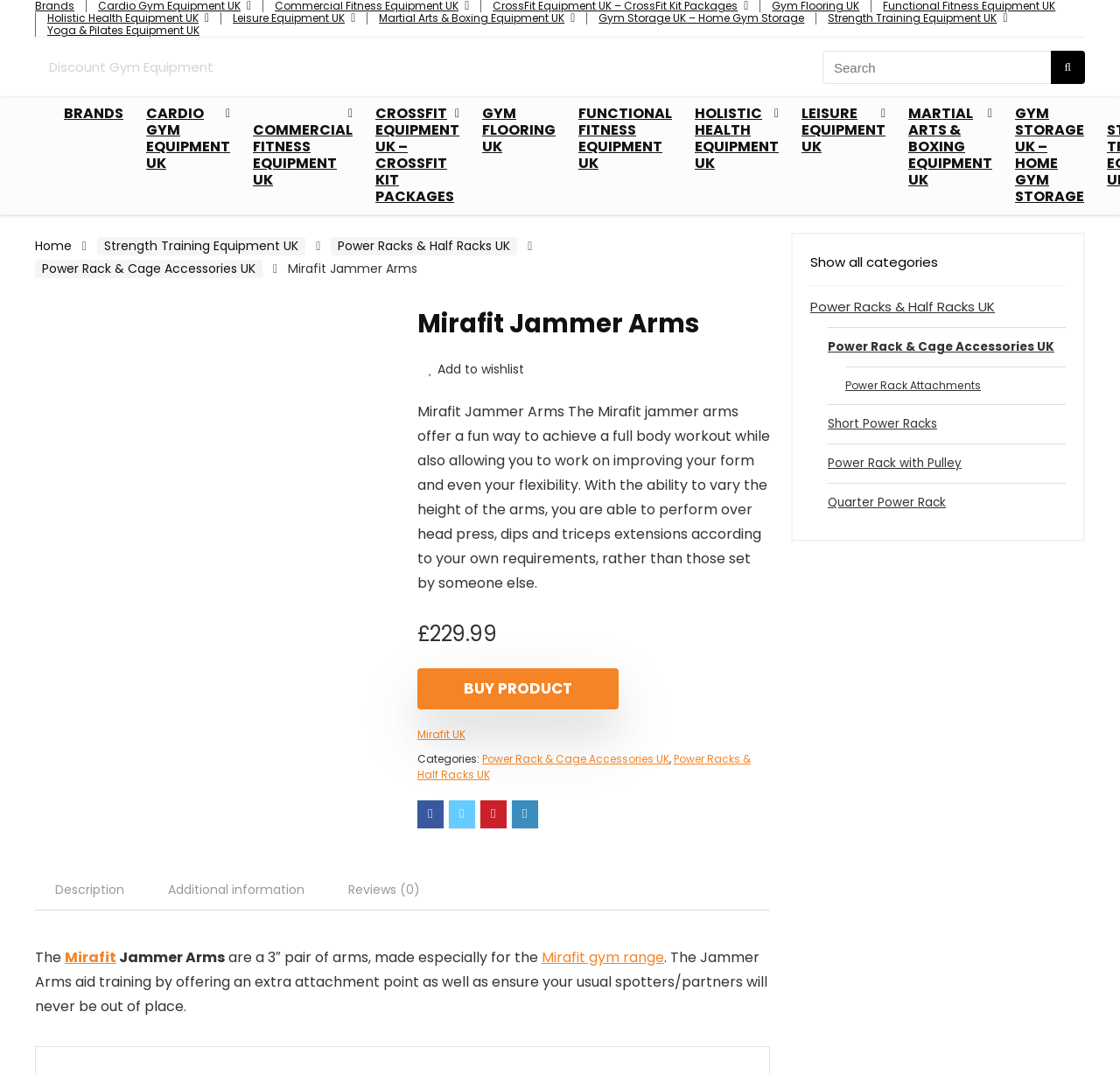Highlight the bounding box coordinates of the region I should click on to meet the following instruction: "Buy Mirafit Jammer Arms".

[0.373, 0.697, 0.552, 0.736]